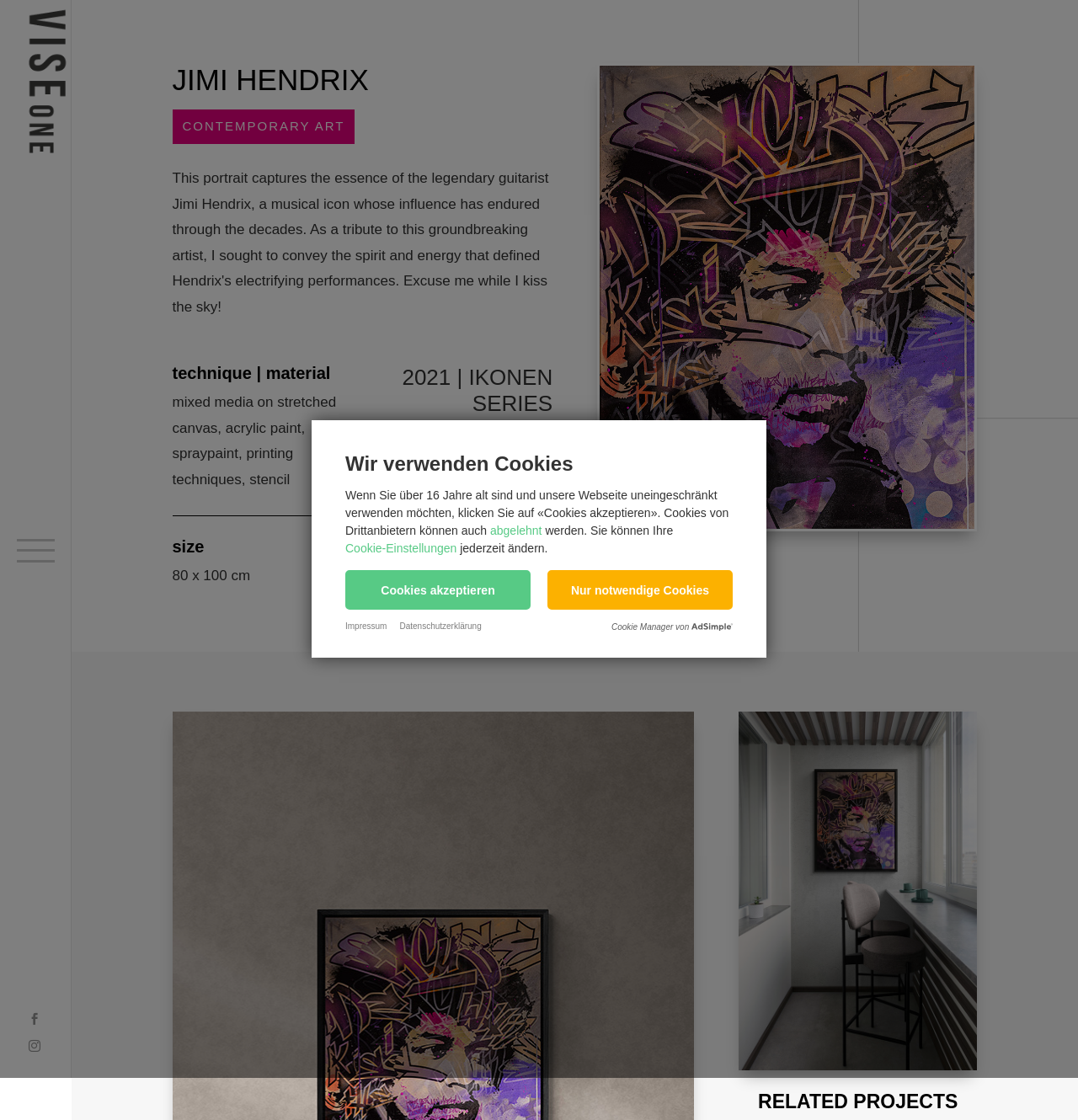Using the element description: "Nur notwendige Cookies", determine the bounding box coordinates. The coordinates should be in the format [left, top, right, bottom], with values between 0 and 1.

[0.508, 0.509, 0.68, 0.544]